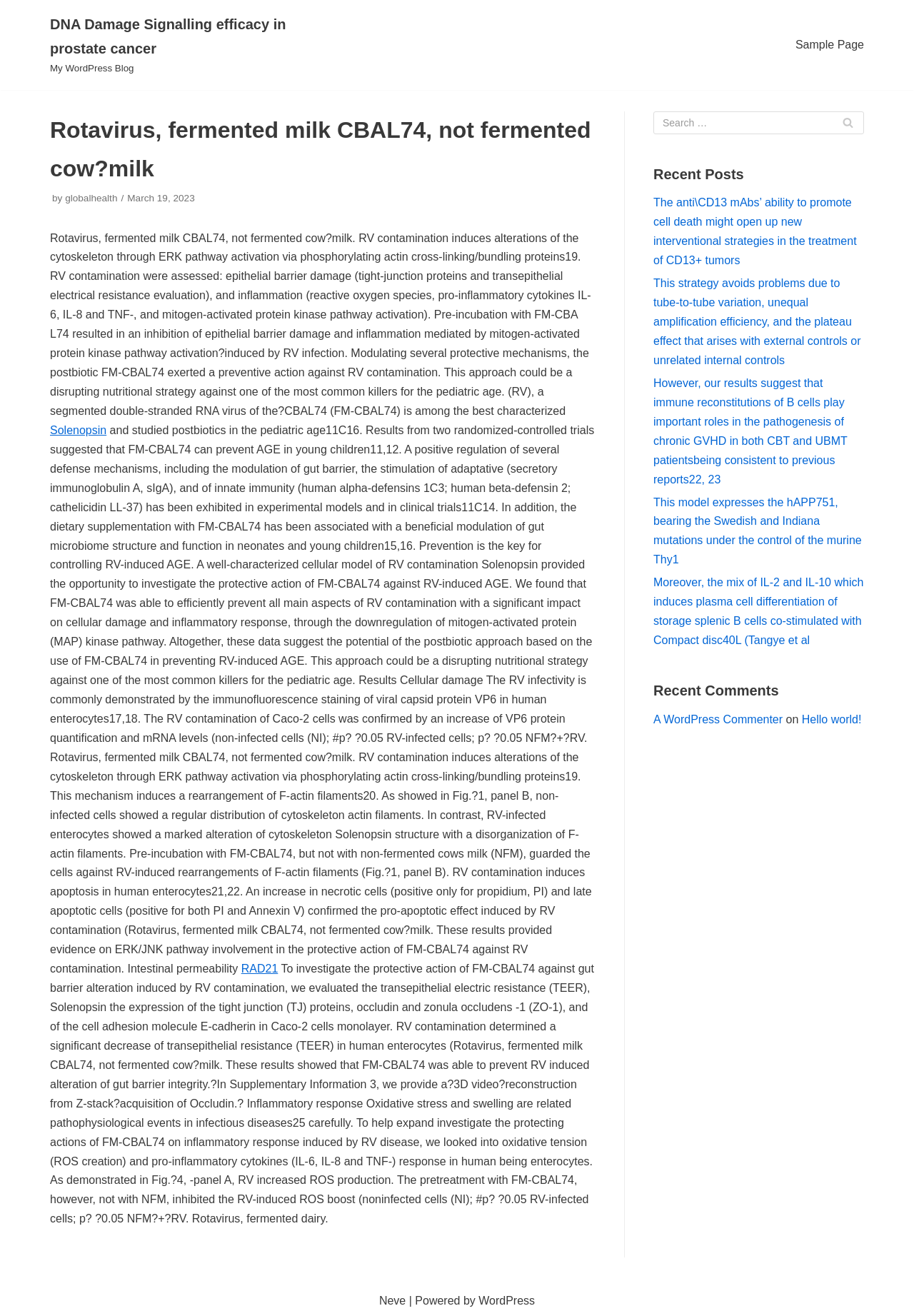Locate the bounding box coordinates of the clickable region necessary to complete the following instruction: "Click the link 'Solenopsin'". Provide the coordinates in the format of four float numbers between 0 and 1, i.e., [left, top, right, bottom].

[0.055, 0.322, 0.117, 0.331]